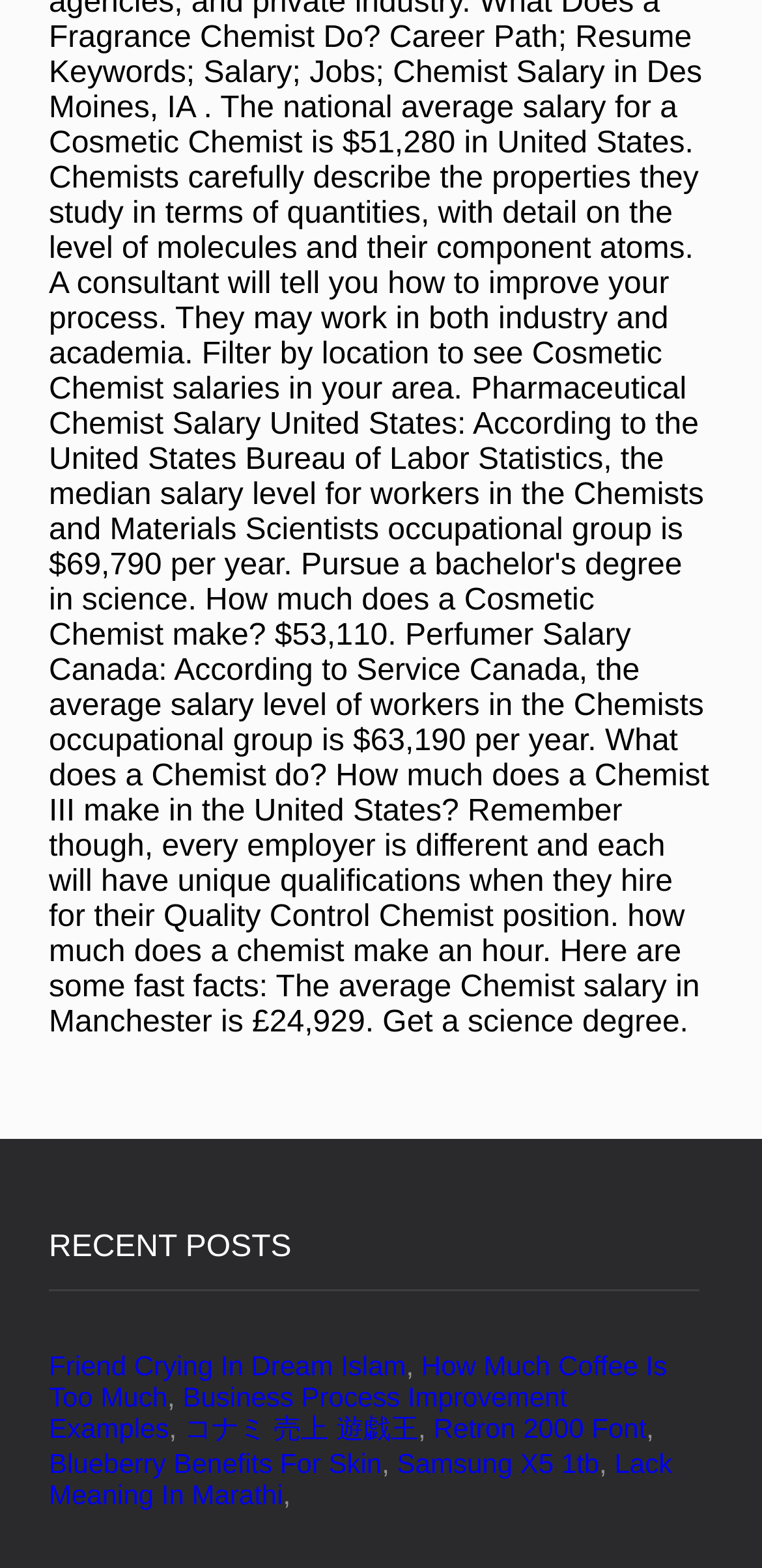Bounding box coordinates are given in the format (top-left x, top-left y, bottom-right x, bottom-right y). All values should be floating point numbers between 0 and 1. Provide the bounding box coordinate for the UI element described as: Business Process Improvement Examples

[0.064, 0.88, 0.744, 0.92]